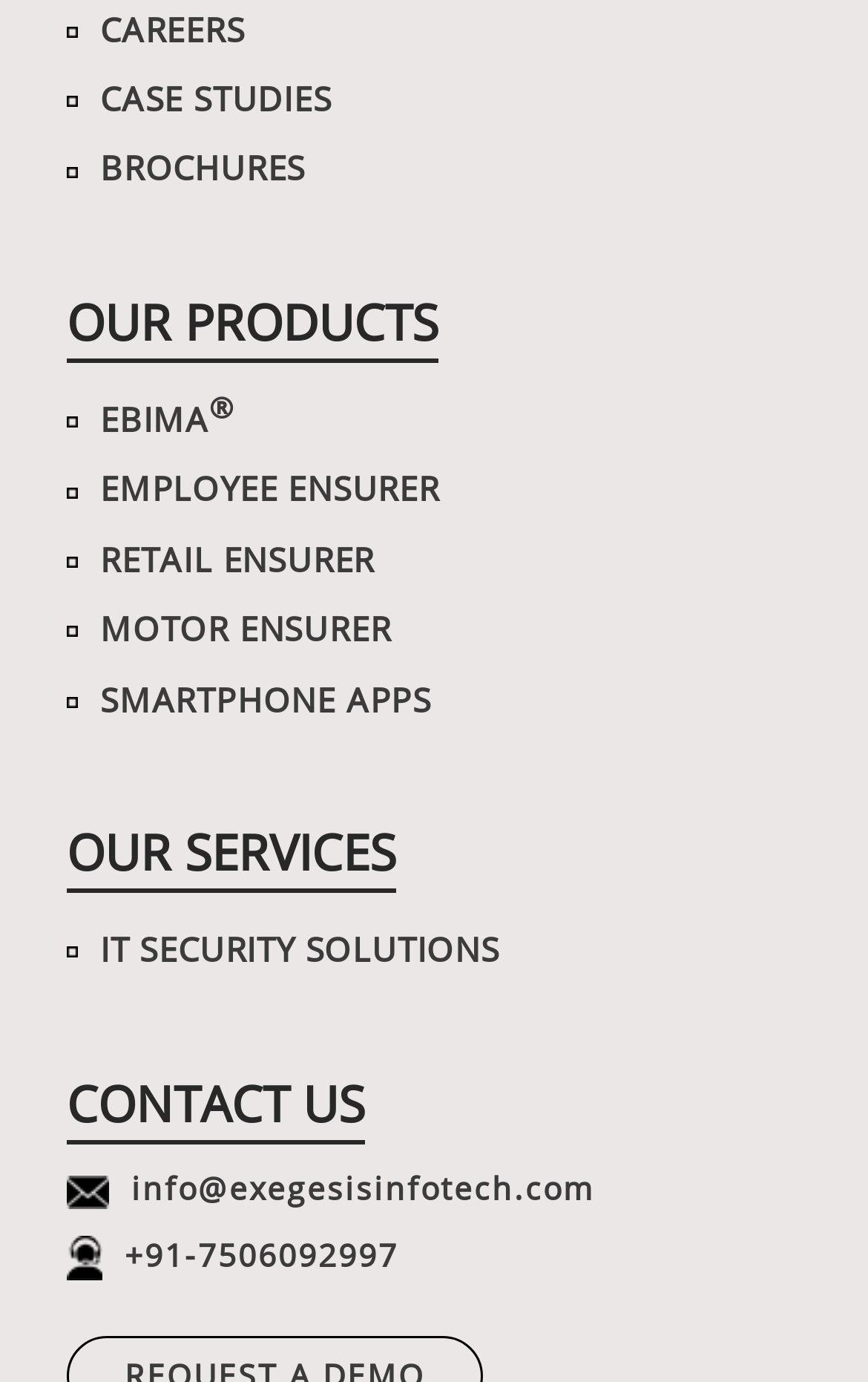What is the first product listed under 'OUR PRODUCTS'?
Answer the question with a single word or phrase by looking at the picture.

EBIMA